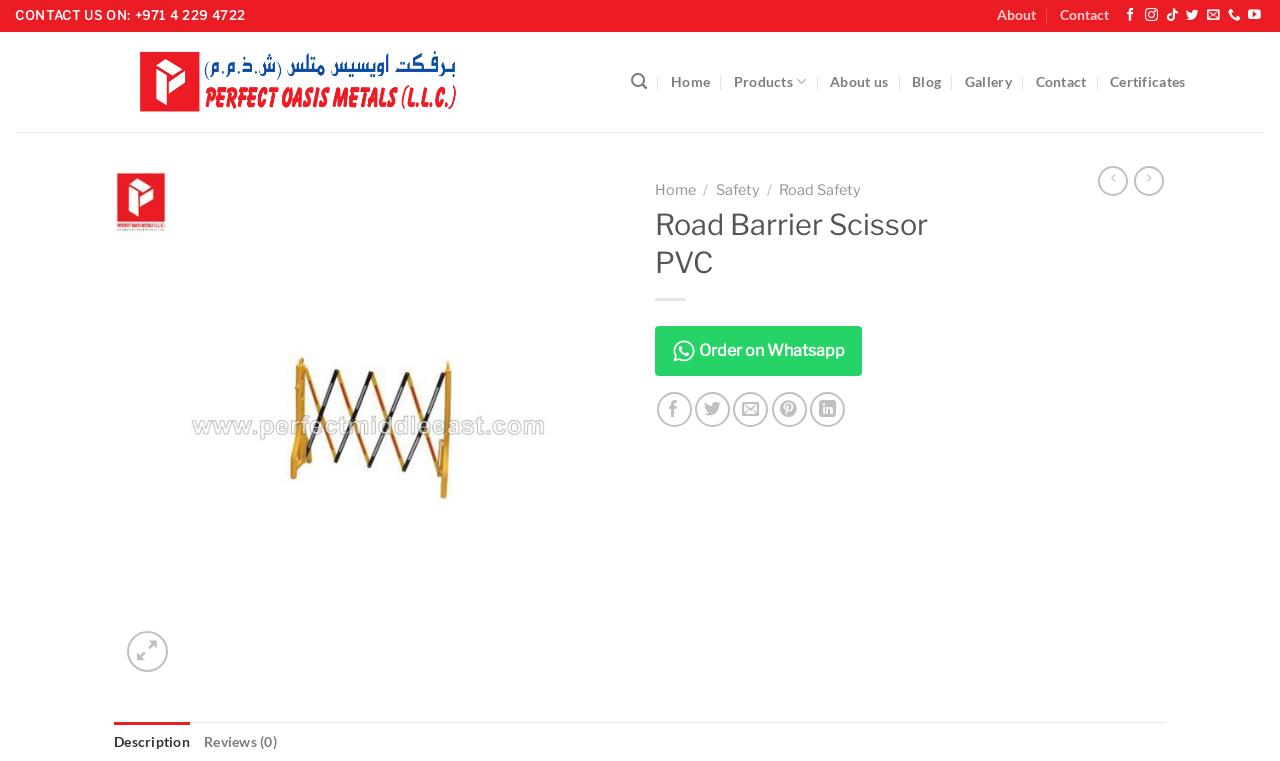Please identify the coordinates of the bounding box that should be clicked to fulfill this instruction: "Follow on Facebook".

[0.878, 0.01, 0.889, 0.03]